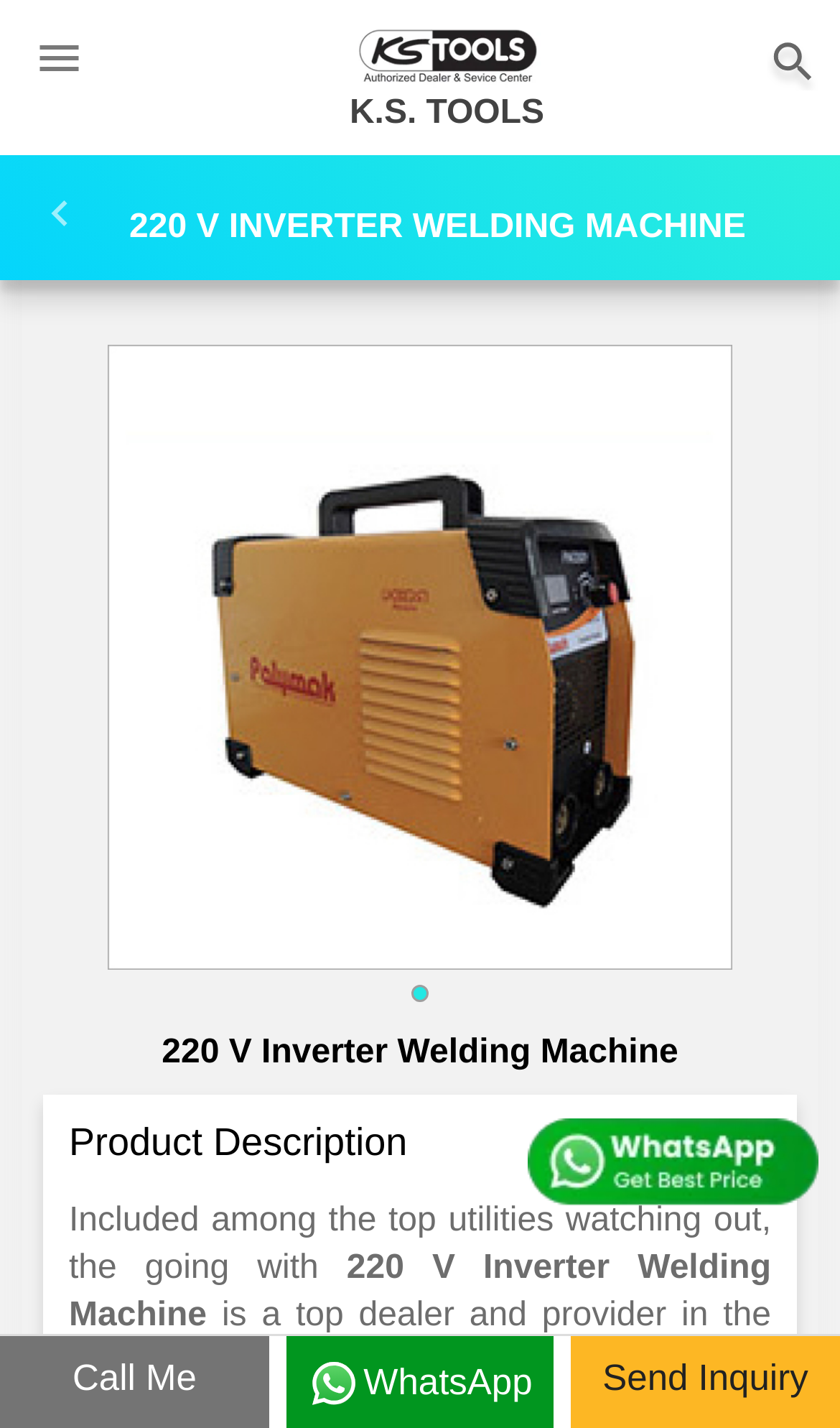Determine the title of the webpage and give its text content.

220 V INVERTER WELDING MACHINE